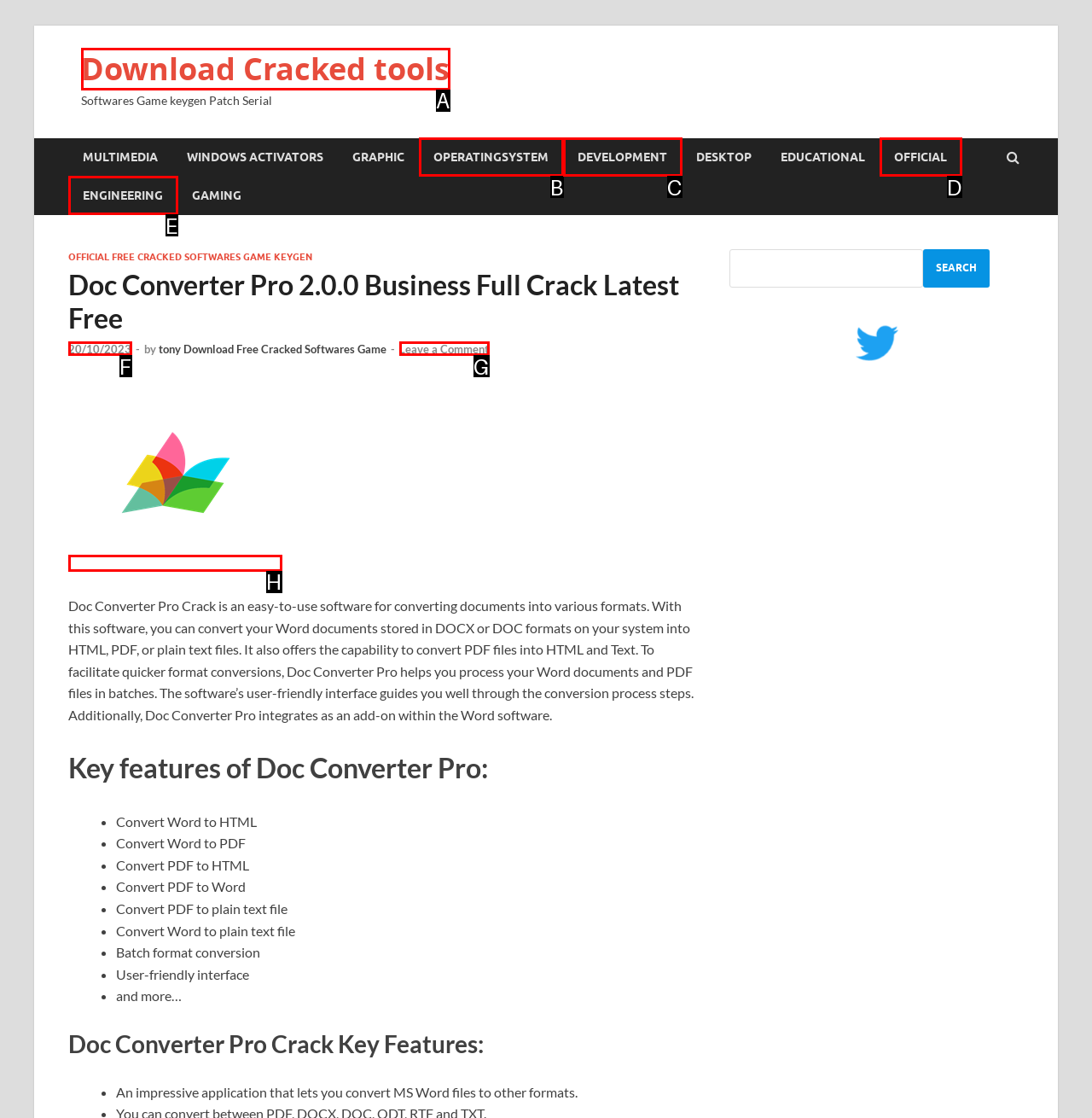Determine which option matches the element description: Leave a Comment
Reply with the letter of the appropriate option from the options provided.

G